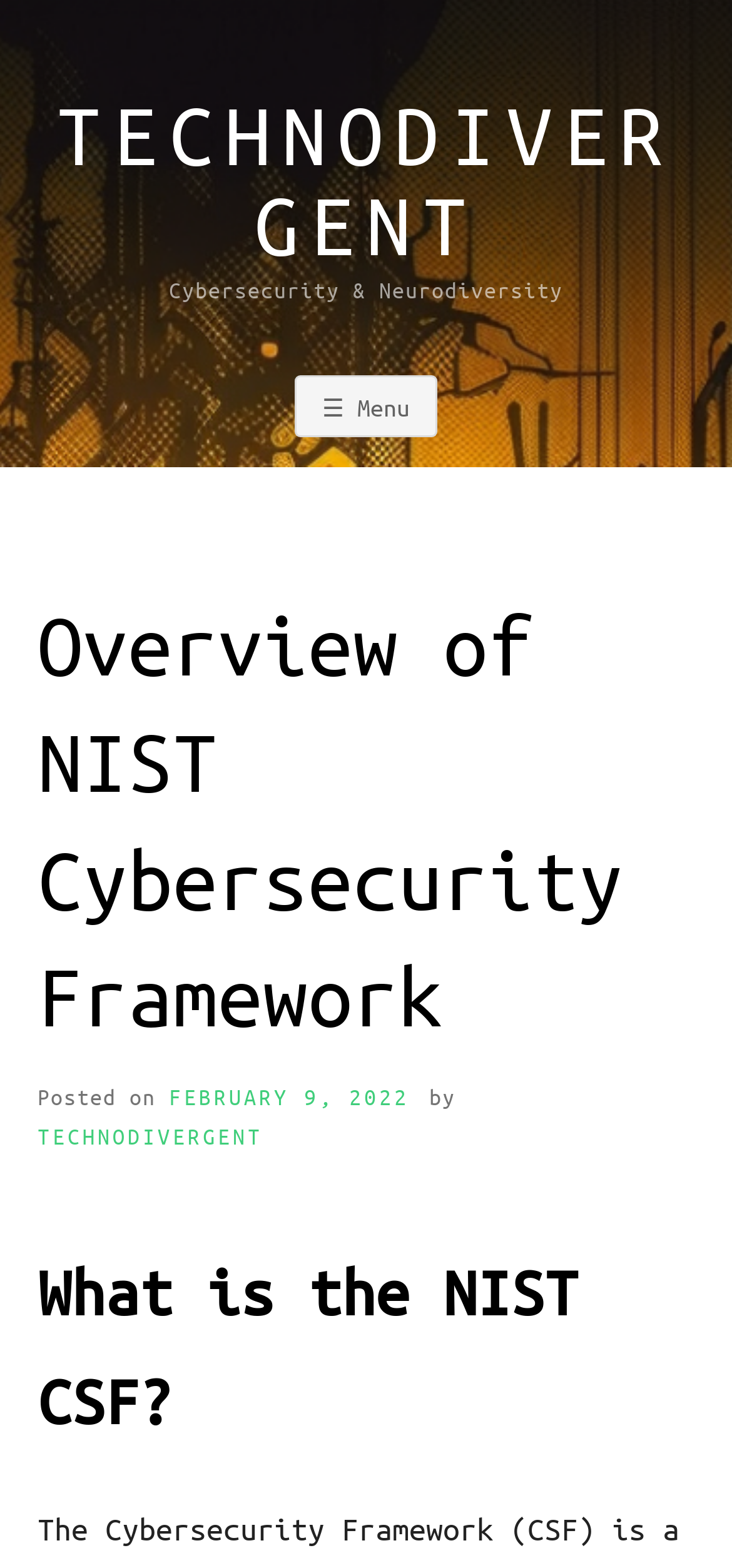Identify the bounding box coordinates for the UI element described as: "February 9, 2022March 26, 2022".

[0.231, 0.692, 0.559, 0.708]